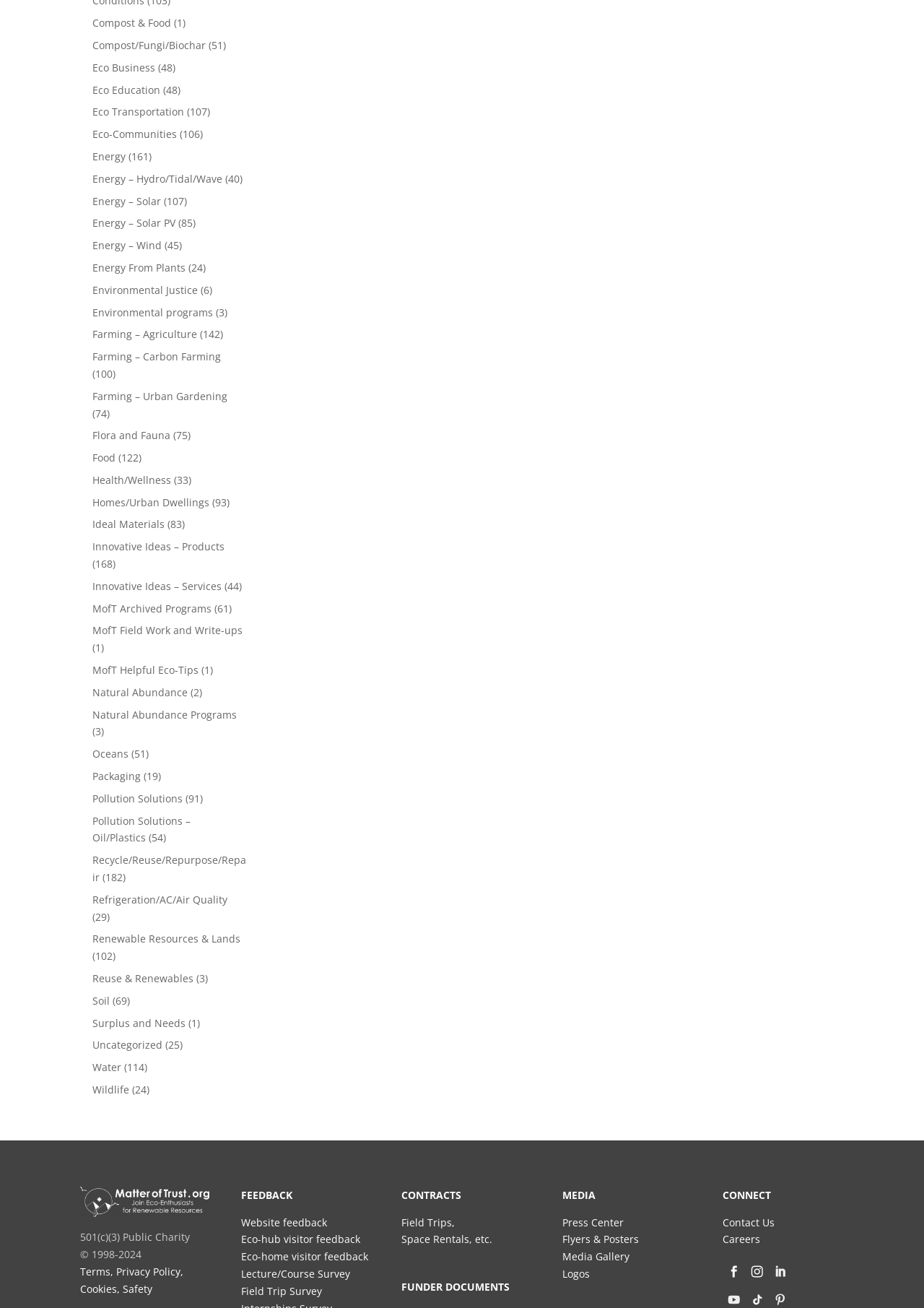Please identify the bounding box coordinates of the area that needs to be clicked to follow this instruction: "Visit Eco Business".

[0.1, 0.046, 0.168, 0.057]